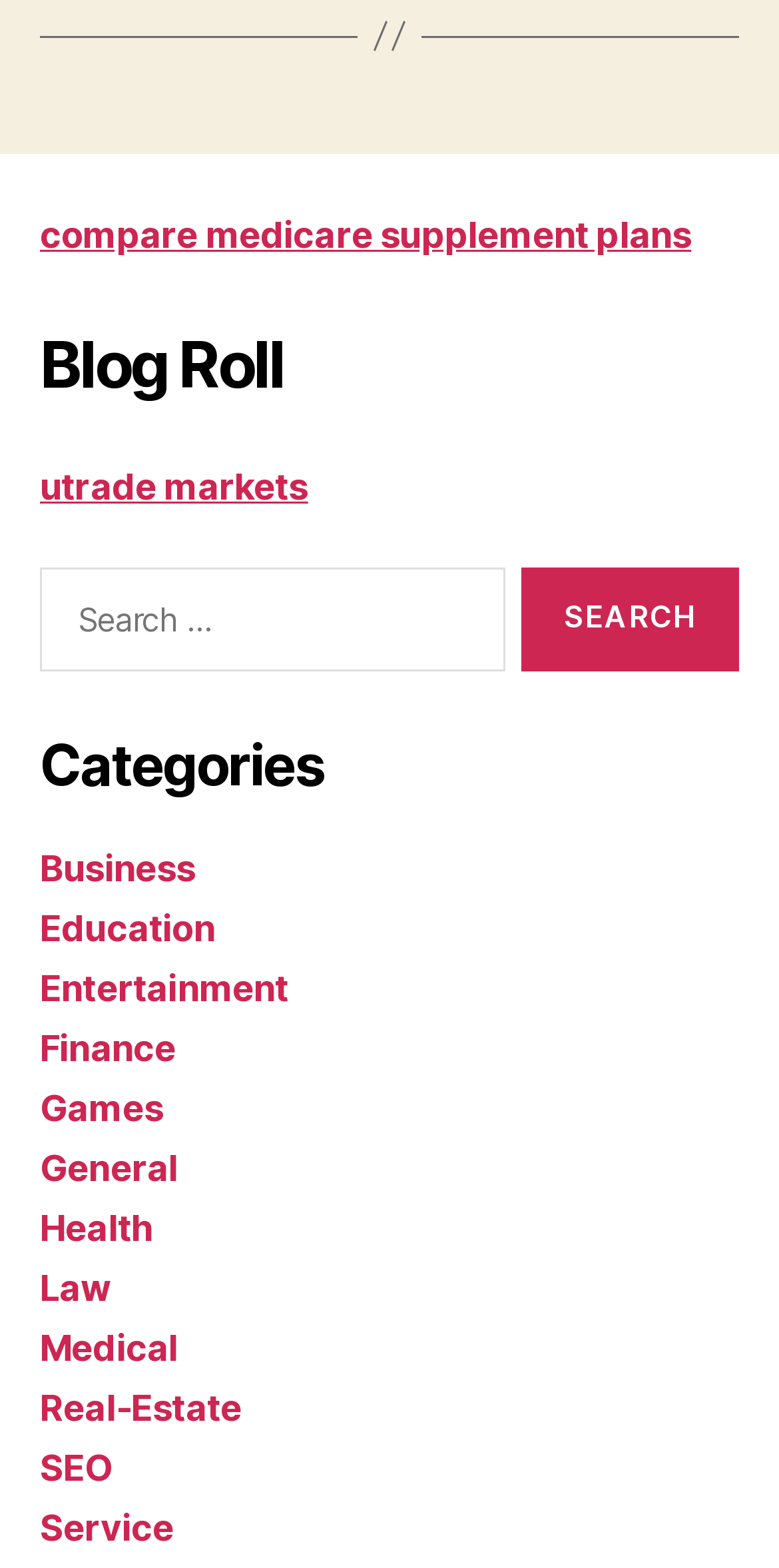Please provide a comprehensive answer to the question below using the information from the image: What categories are available on this webpage?

The webpage has a section labeled 'Categories' which contains multiple links to different categories such as Business, Education, Entertainment, Finance, Games, General, Health, Law, Medical, Real-Estate, SEO, and Service. This suggests that the webpage provides content organized into these categories.